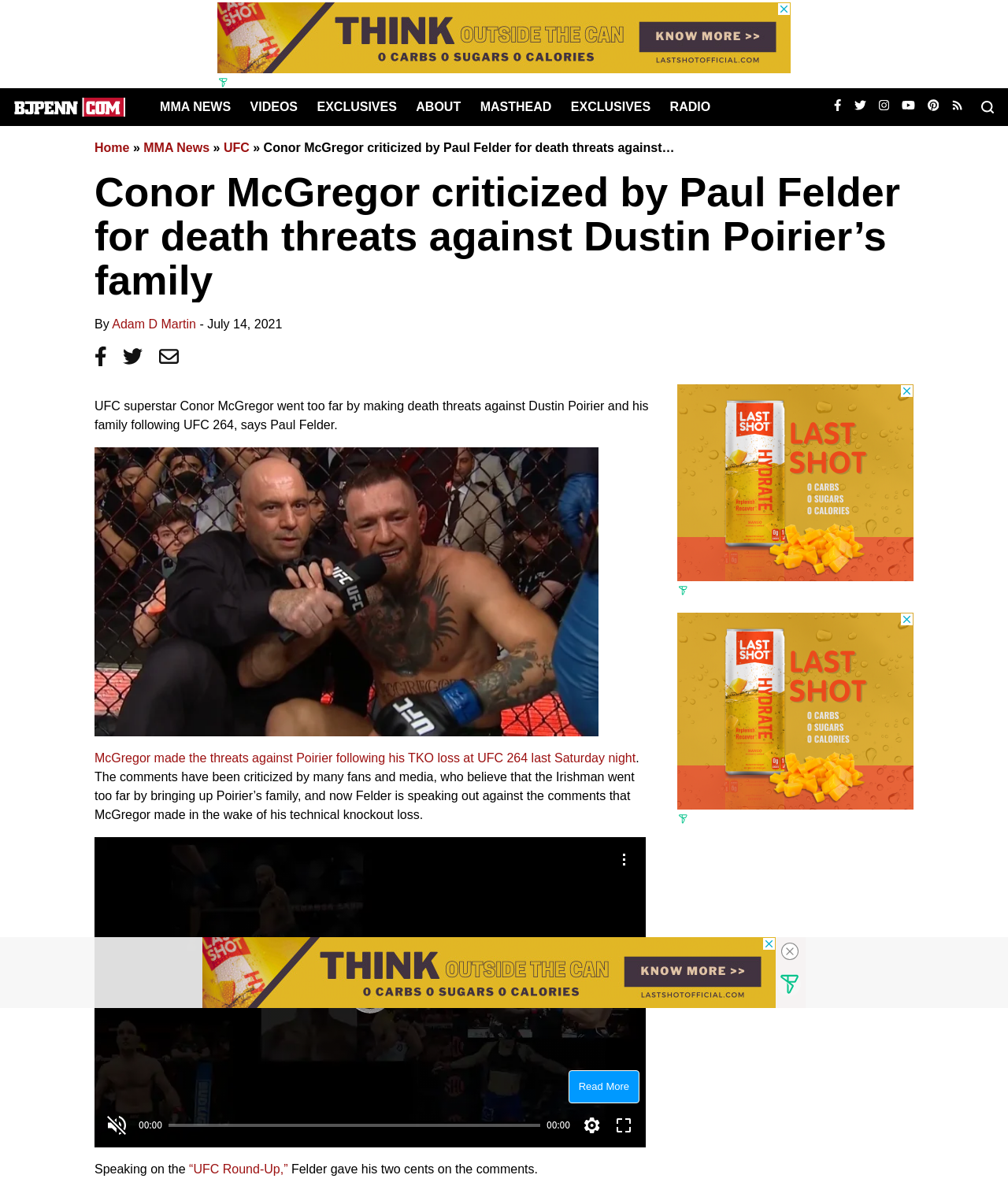Find the bounding box coordinates of the element you need to click on to perform this action: 'Click the 'More' button'. The coordinates should be represented by four float values between 0 and 1, in the format [left, top, right, bottom].

[0.603, 0.711, 0.634, 0.738]